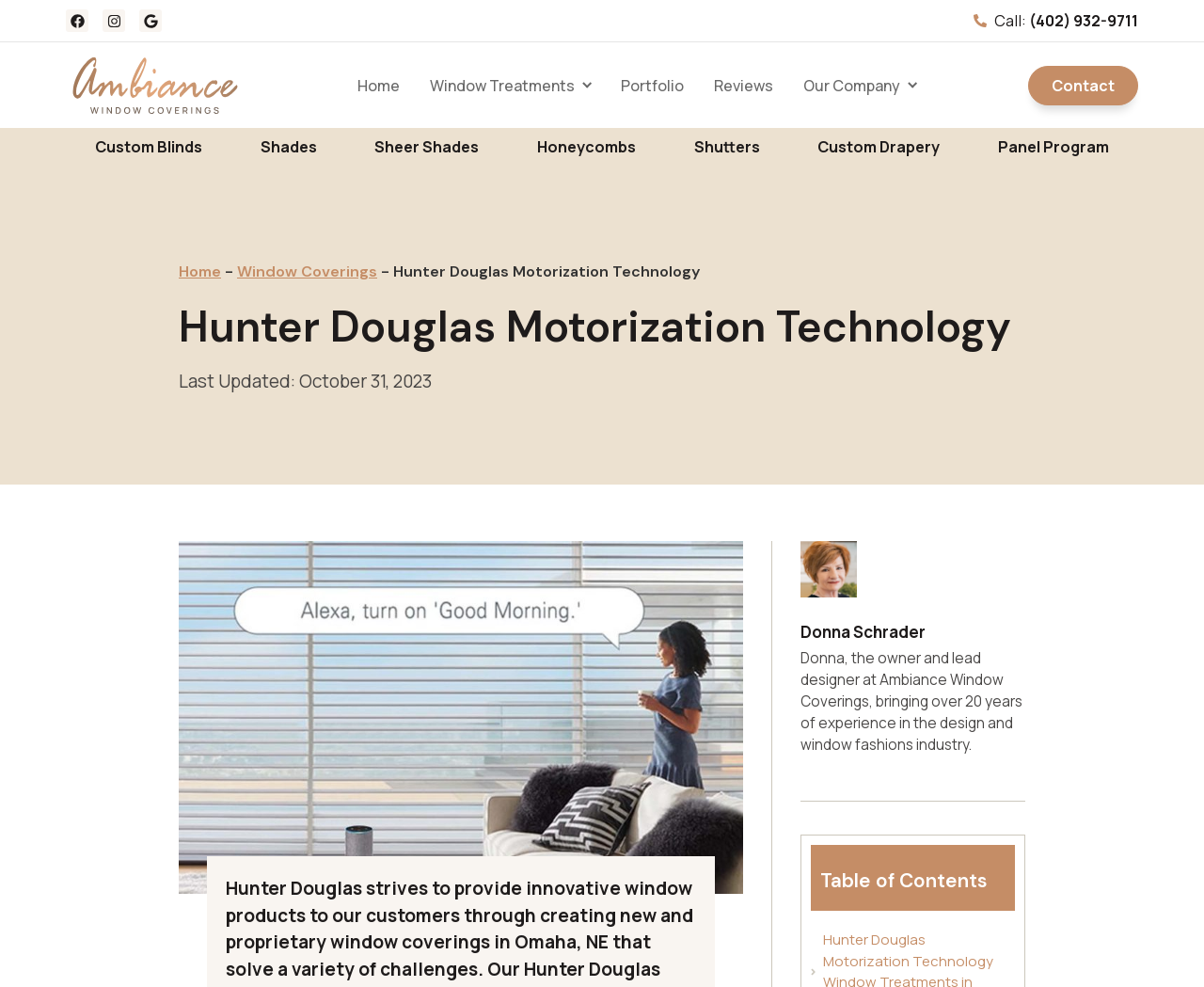What is the phone number to call? Observe the screenshot and provide a one-word or short phrase answer.

(402) 932-9711